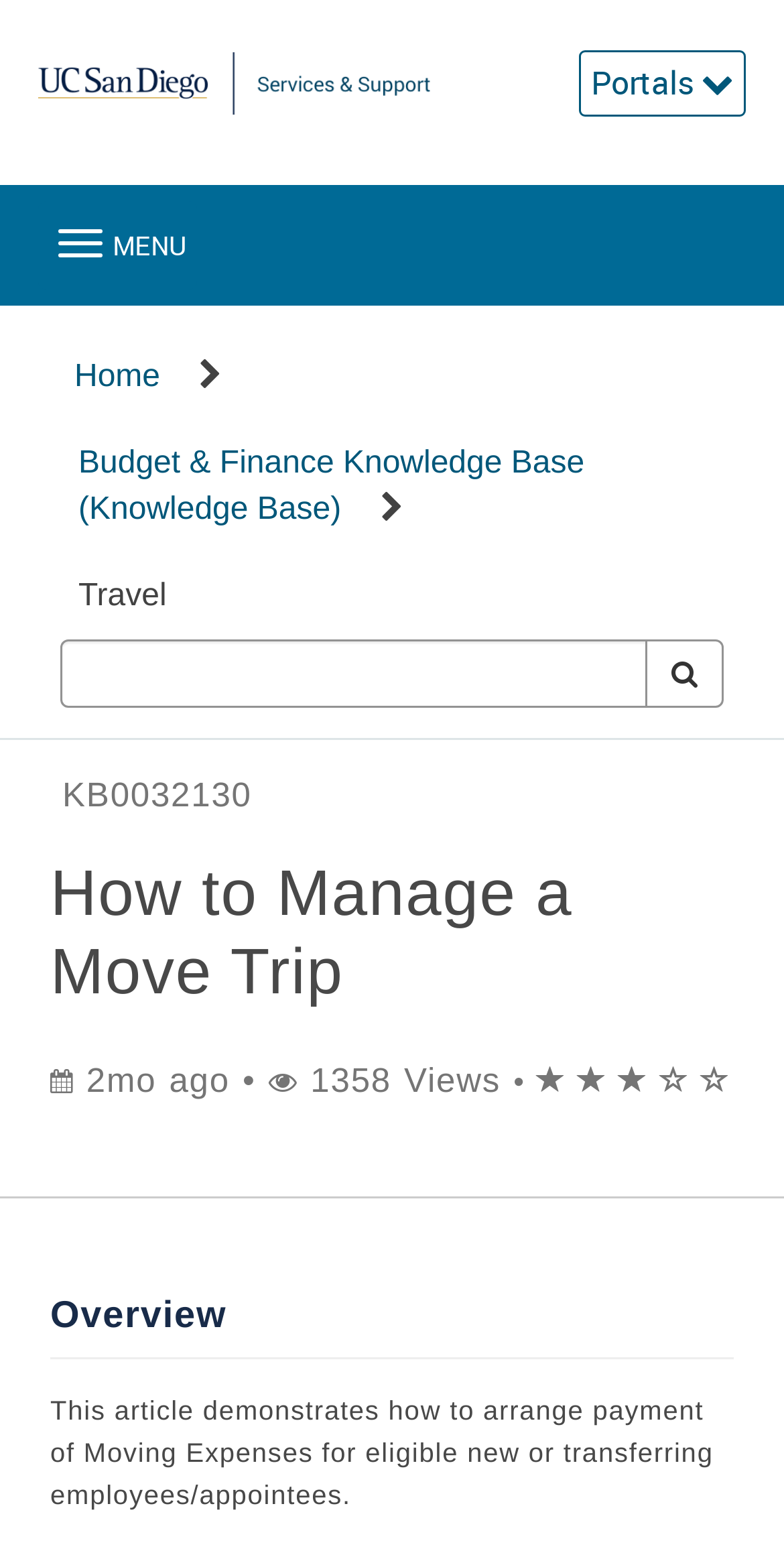What is the principal heading displayed on the webpage?

How to Manage a Move Trip